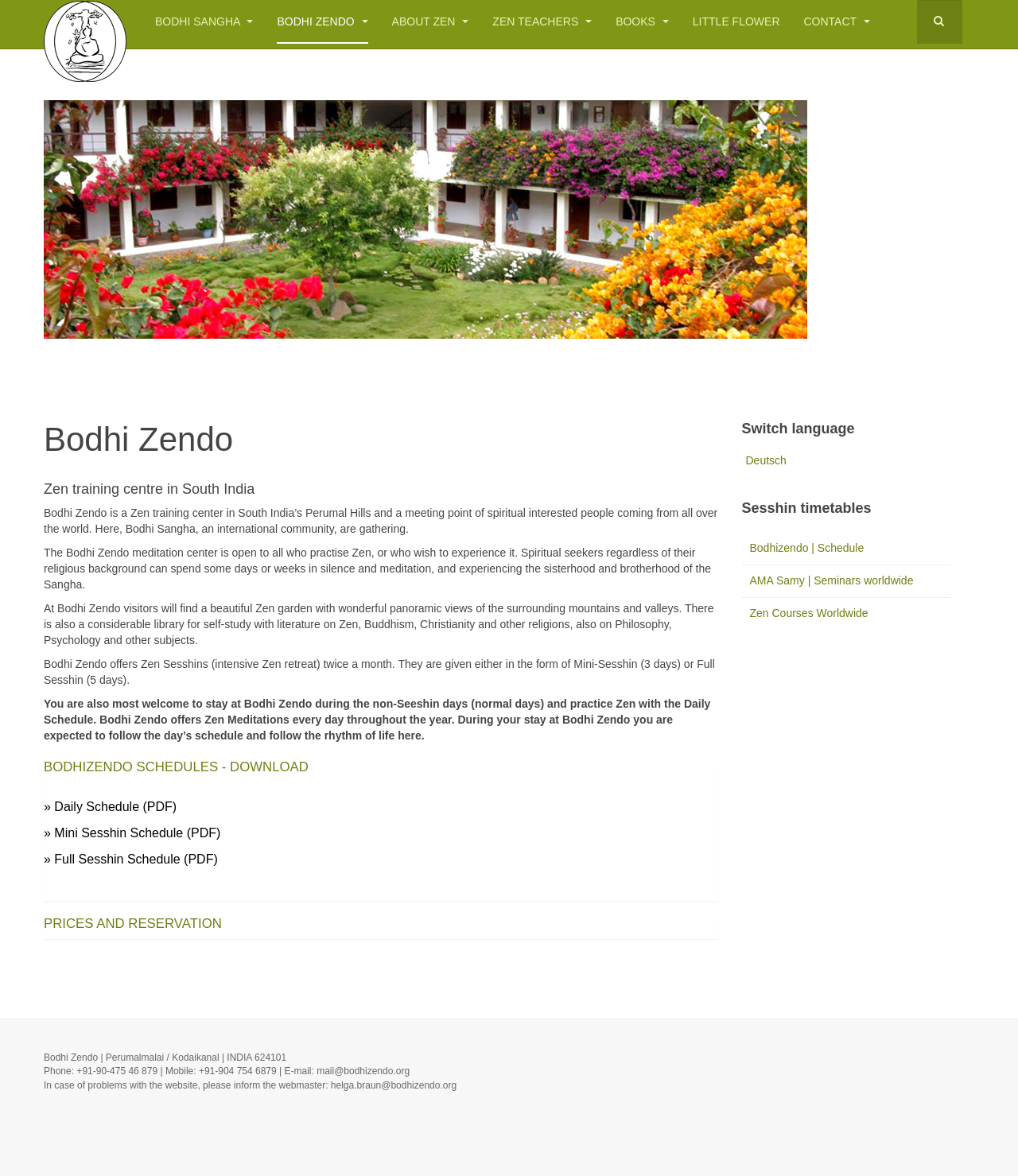Specify the bounding box coordinates of the area that needs to be clicked to achieve the following instruction: "Download 'BODHIZENDO SCHEDULES'".

[0.043, 0.646, 0.303, 0.658]